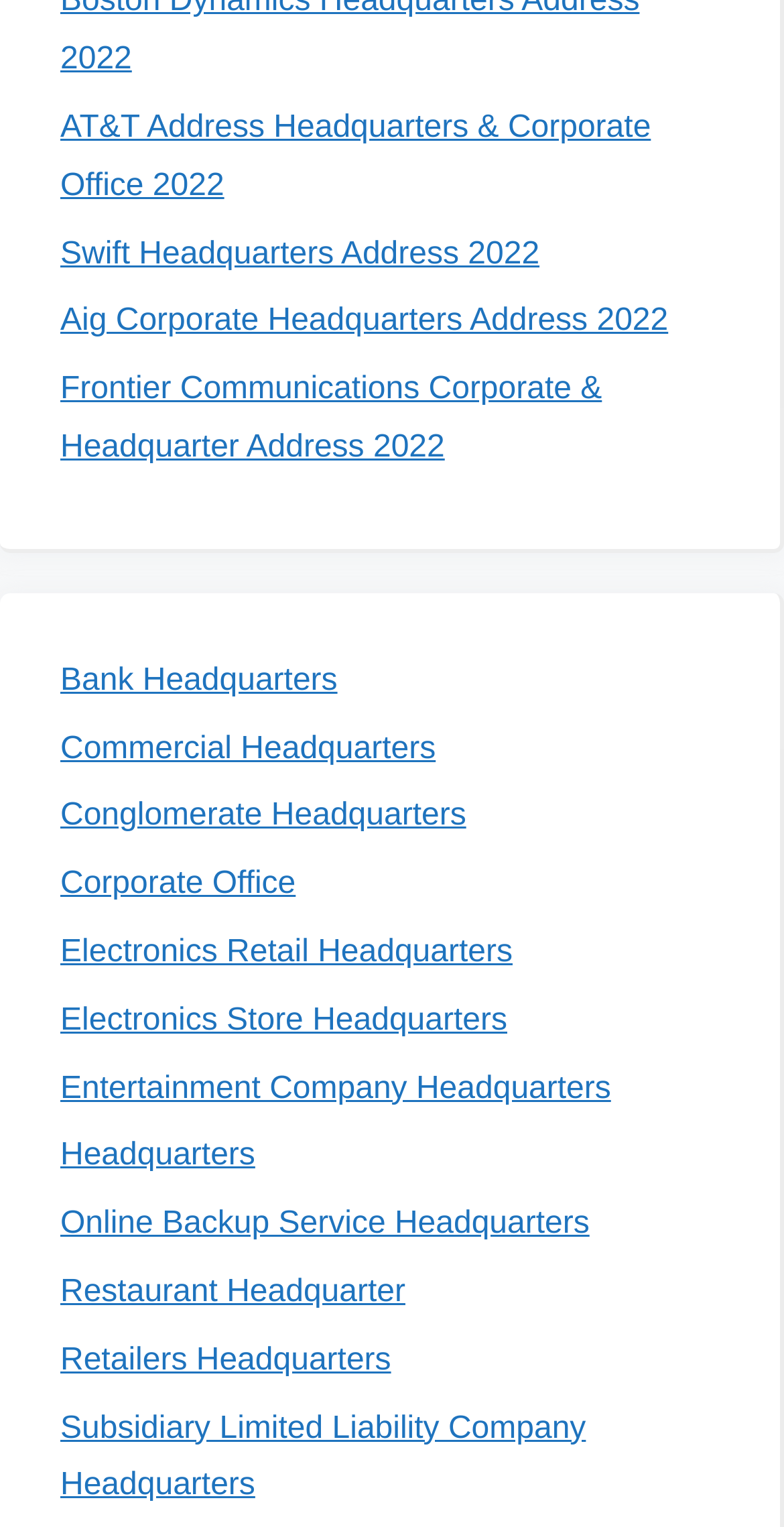Give a short answer using one word or phrase for the question:
Is Frontier Communications a type of corporate headquarters?

Yes